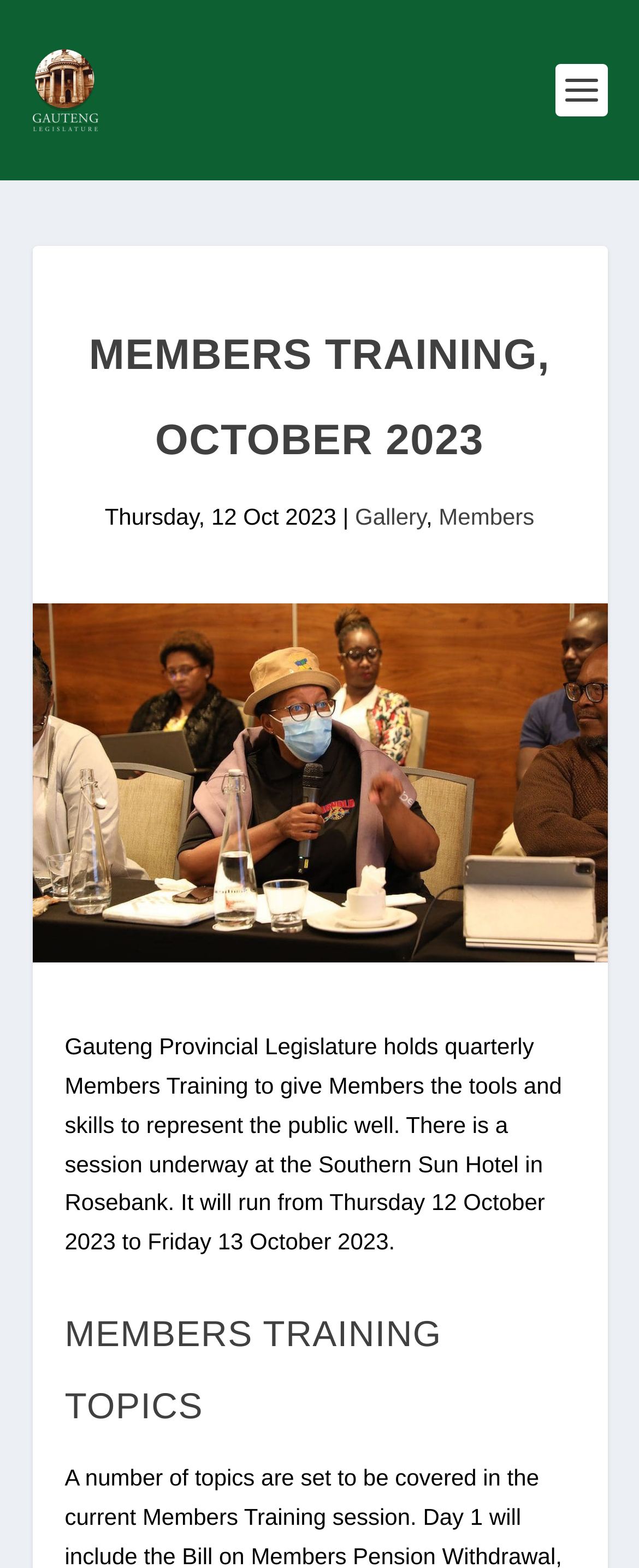What is the main heading displayed on the webpage? Please provide the text.

MEMBERS TRAINING, OCTOBER 2023